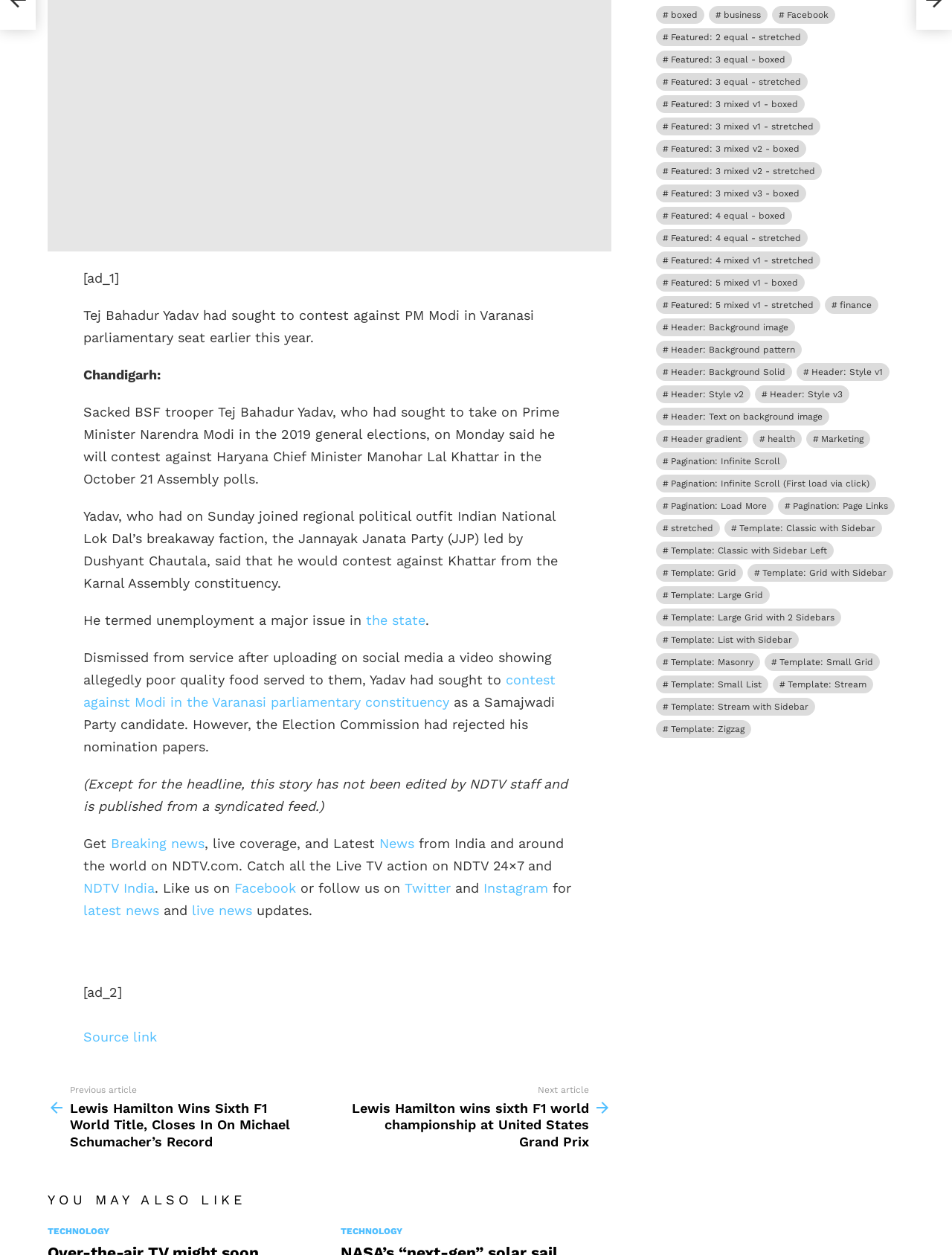Extract the bounding box coordinates for the UI element described as: "Template: Classic with Sidebar".

[0.761, 0.414, 0.927, 0.428]